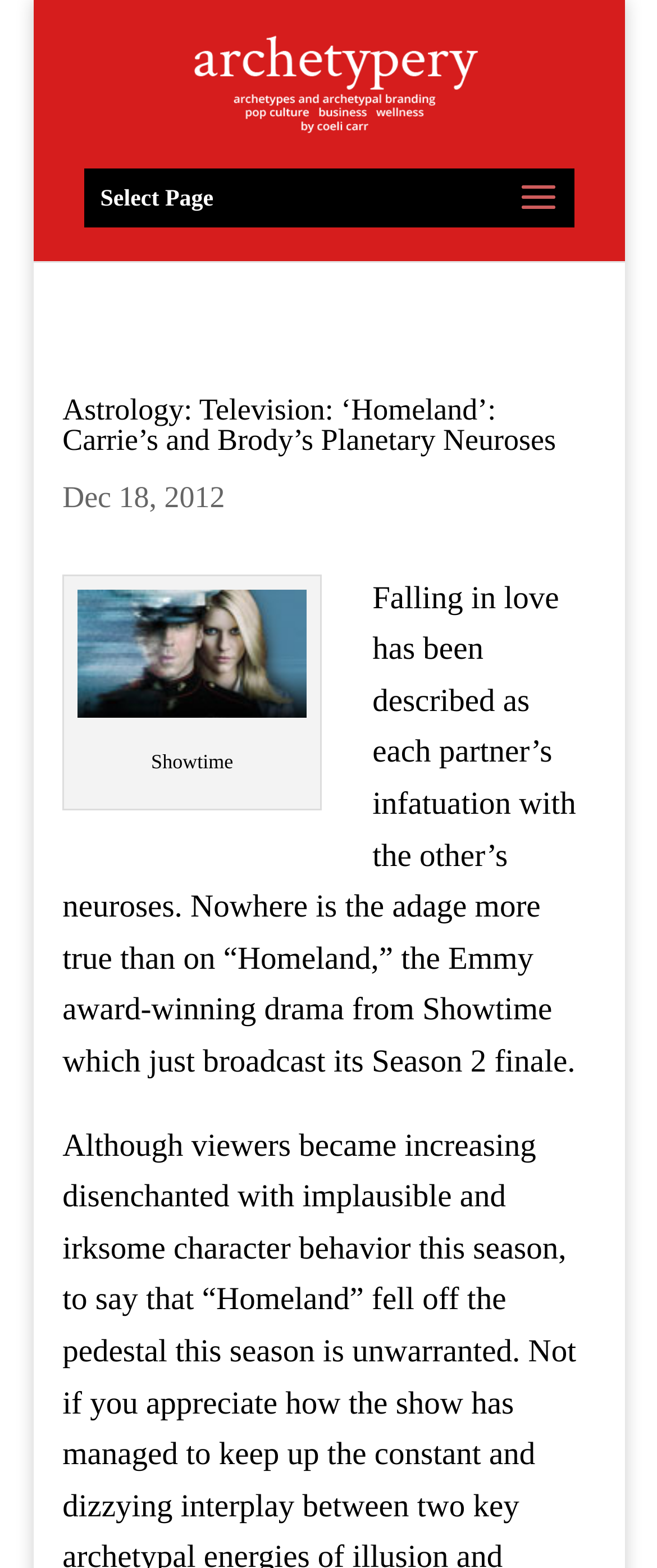Please find and generate the text of the main header of the webpage.

Astrology: Television: ‘Homeland’: Carrie’s and Brody’s Planetary Neuroses